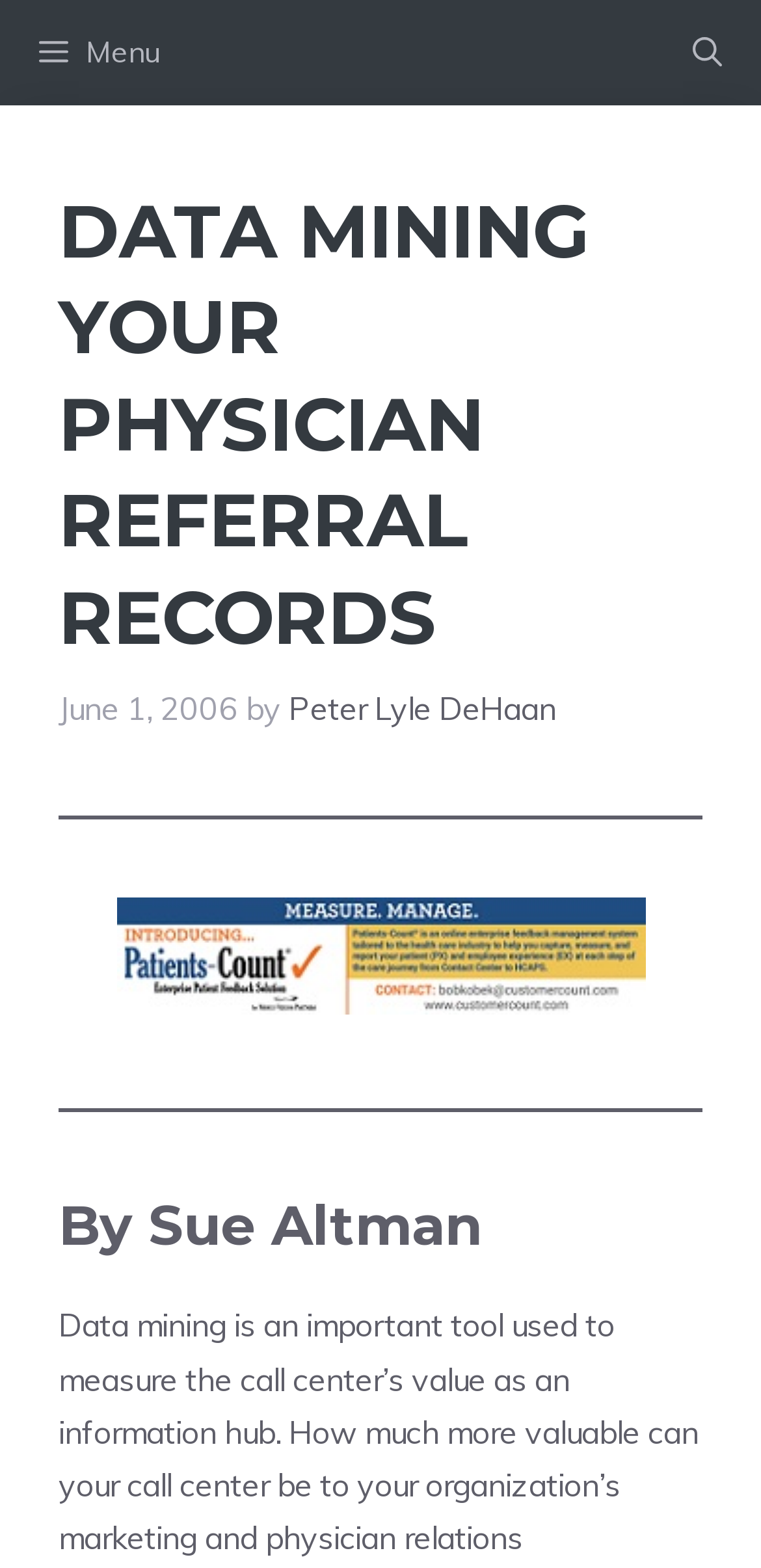Please answer the following query using a single word or phrase: 
What is the date mentioned on the webpage?

June 1, 2006